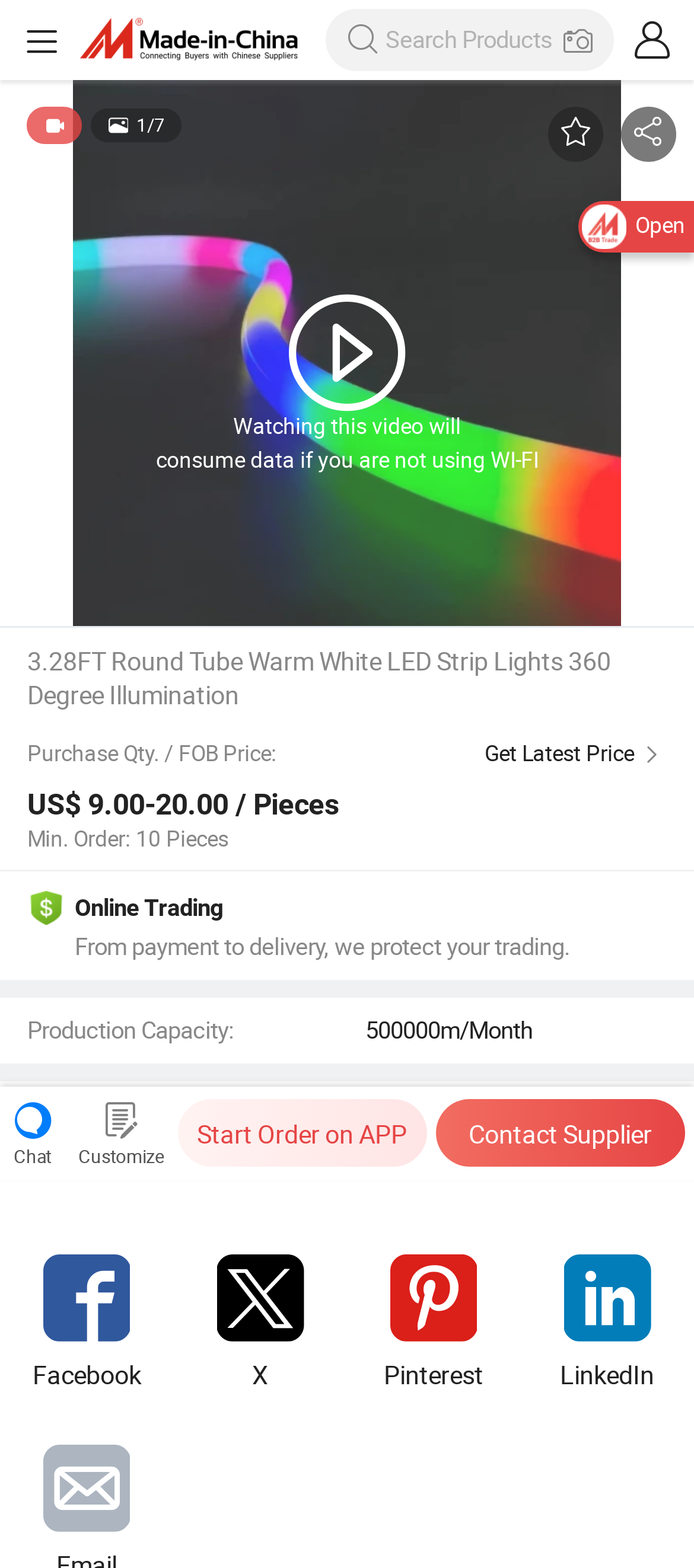Identify the bounding box coordinates for the region to click in order to carry out this instruction: "Search for products". Provide the coordinates using four float numbers between 0 and 1, formatted as [left, top, right, bottom].

[0.556, 0.016, 0.798, 0.035]